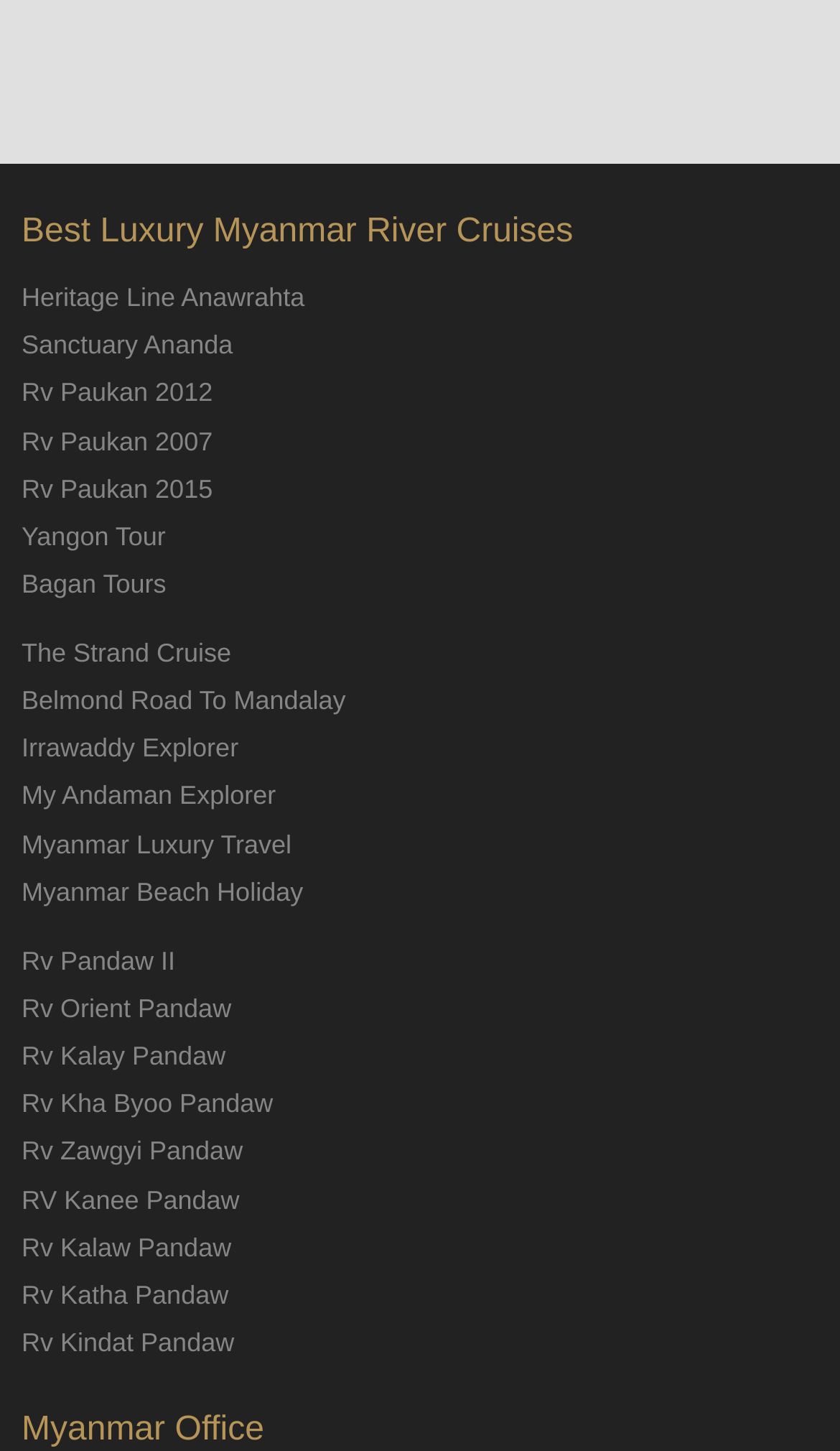How many cruise options are listed?
Based on the image, provide a one-word or brief-phrase response.

24